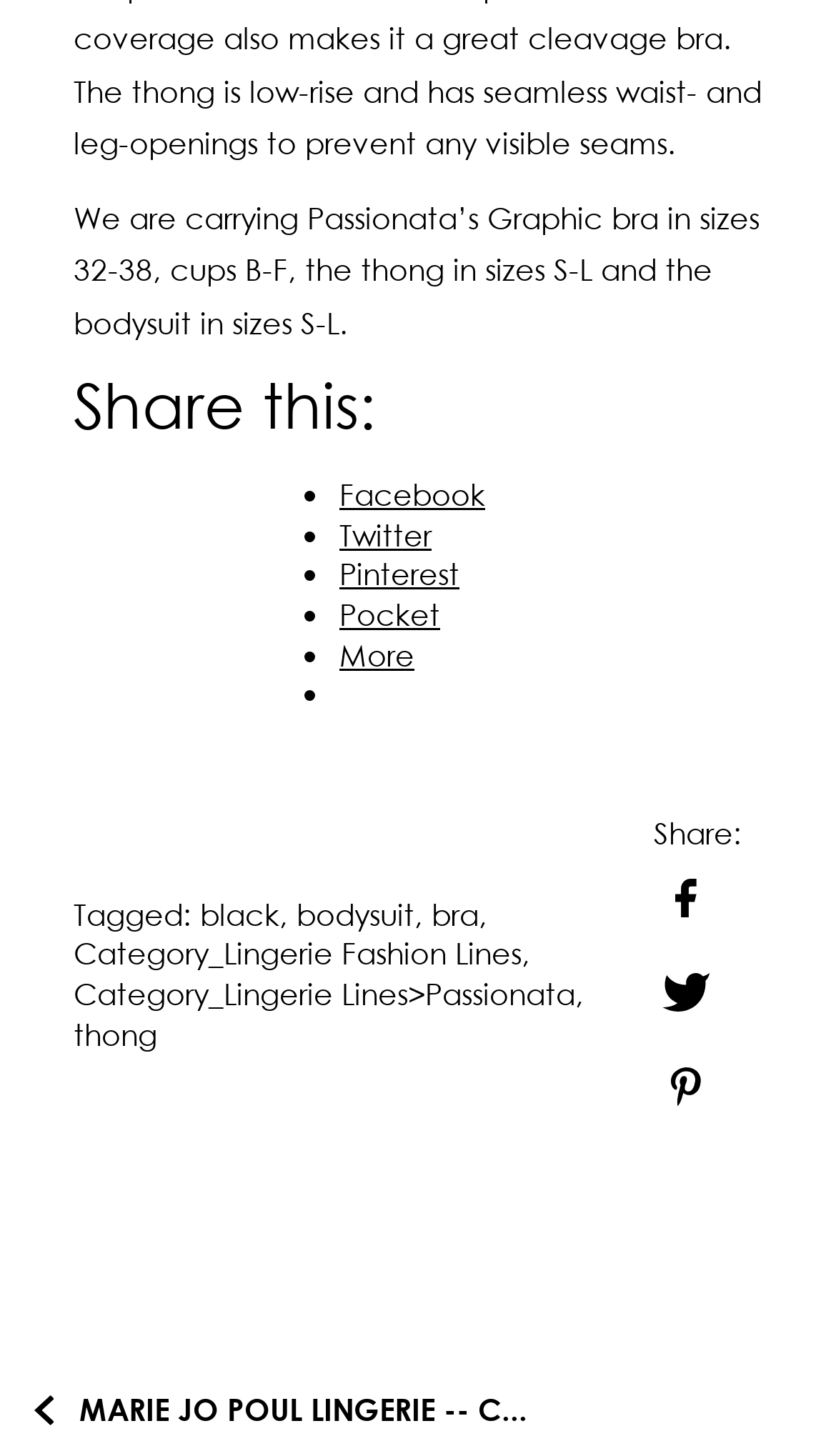What is the color of the lingerie mentioned in the text?
Give a detailed response to the question by analyzing the screenshot.

The question can be answered by looking at the link 'black' in the footer section, which indicates that the color of the lingerie mentioned in the text is black.